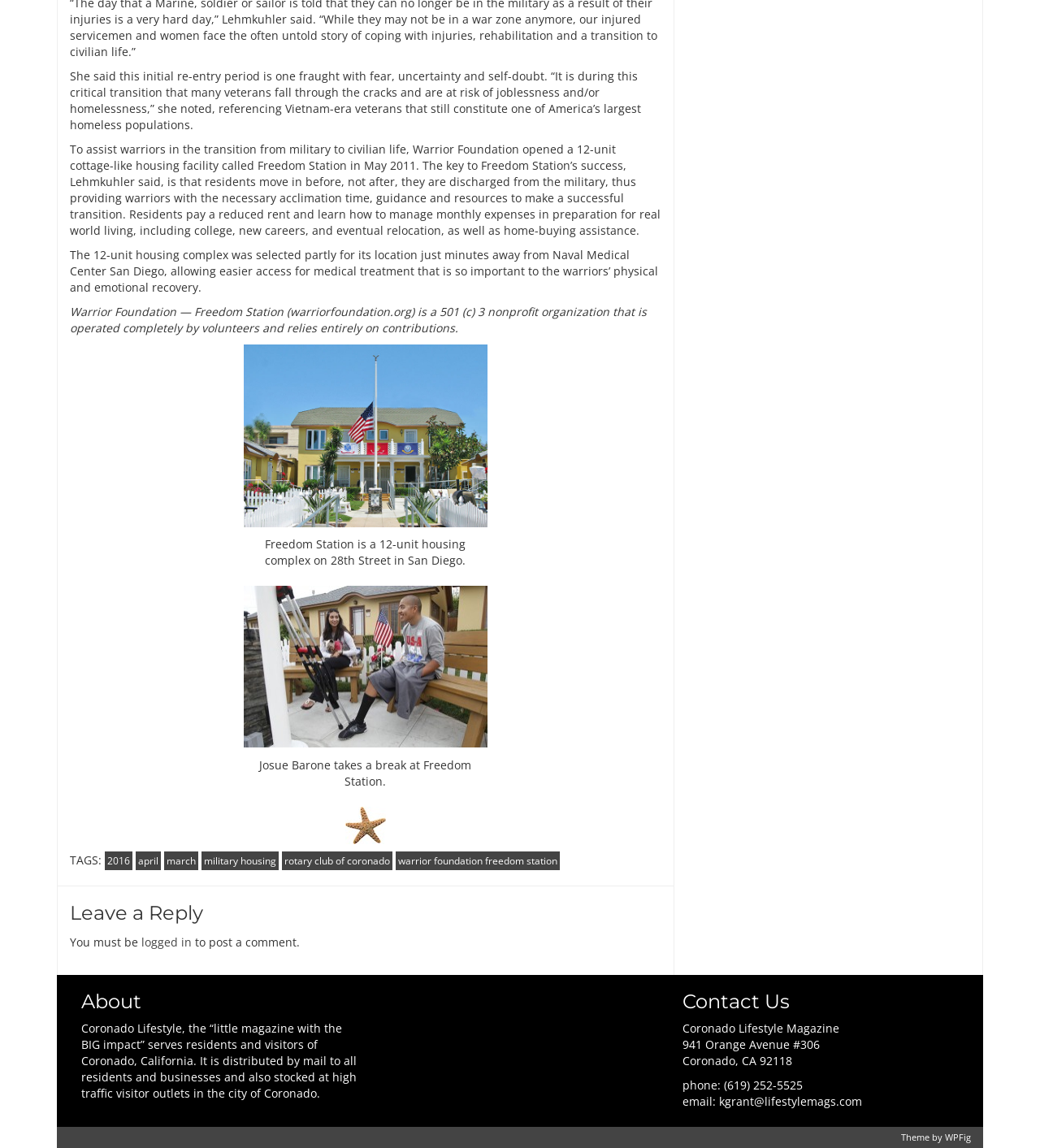What is the location of Freedom Station?
Answer with a single word or phrase by referring to the visual content.

San Diego